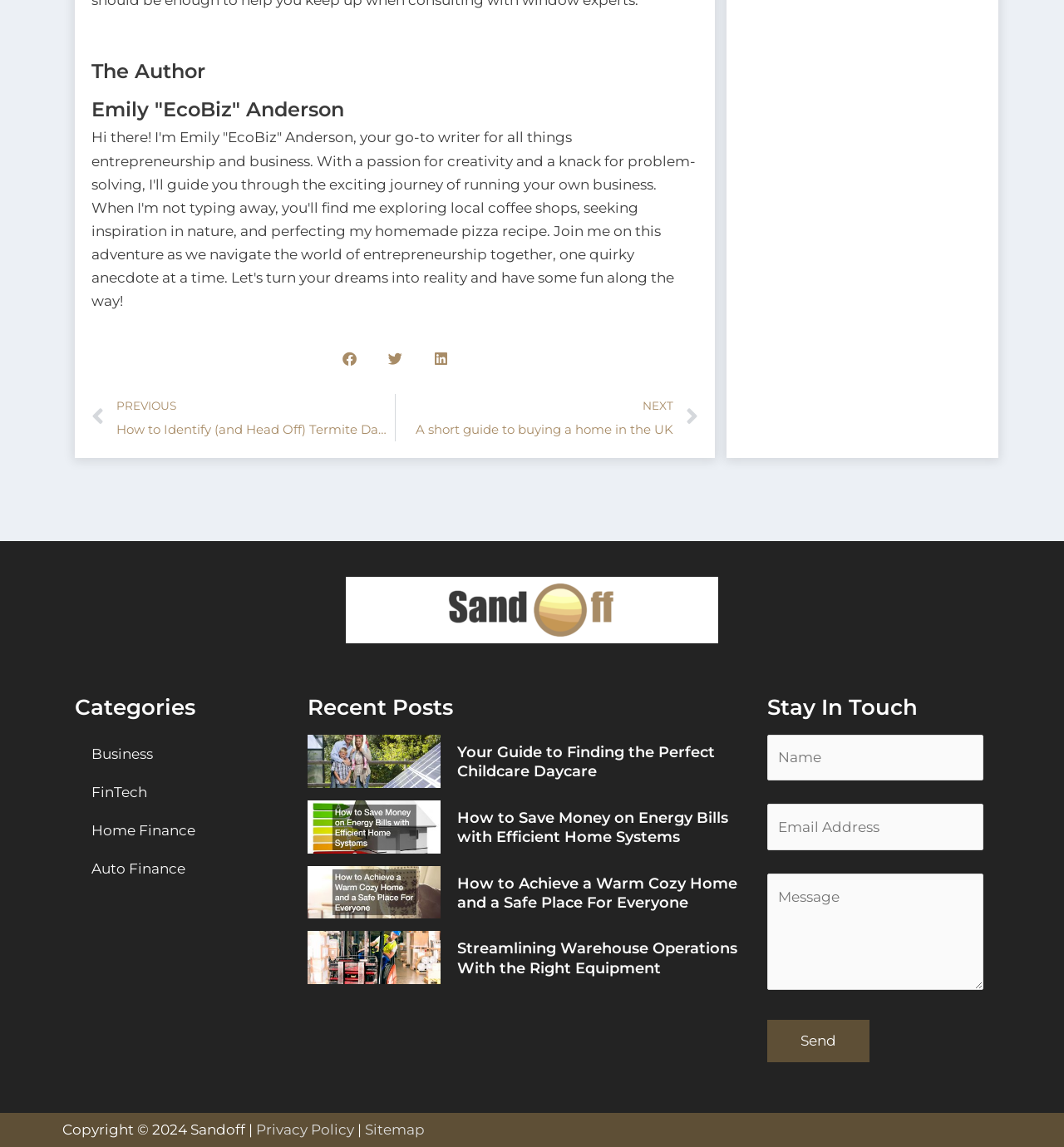What is the purpose of the form on the webpage?
Give a one-word or short-phrase answer derived from the screenshot.

Contact form